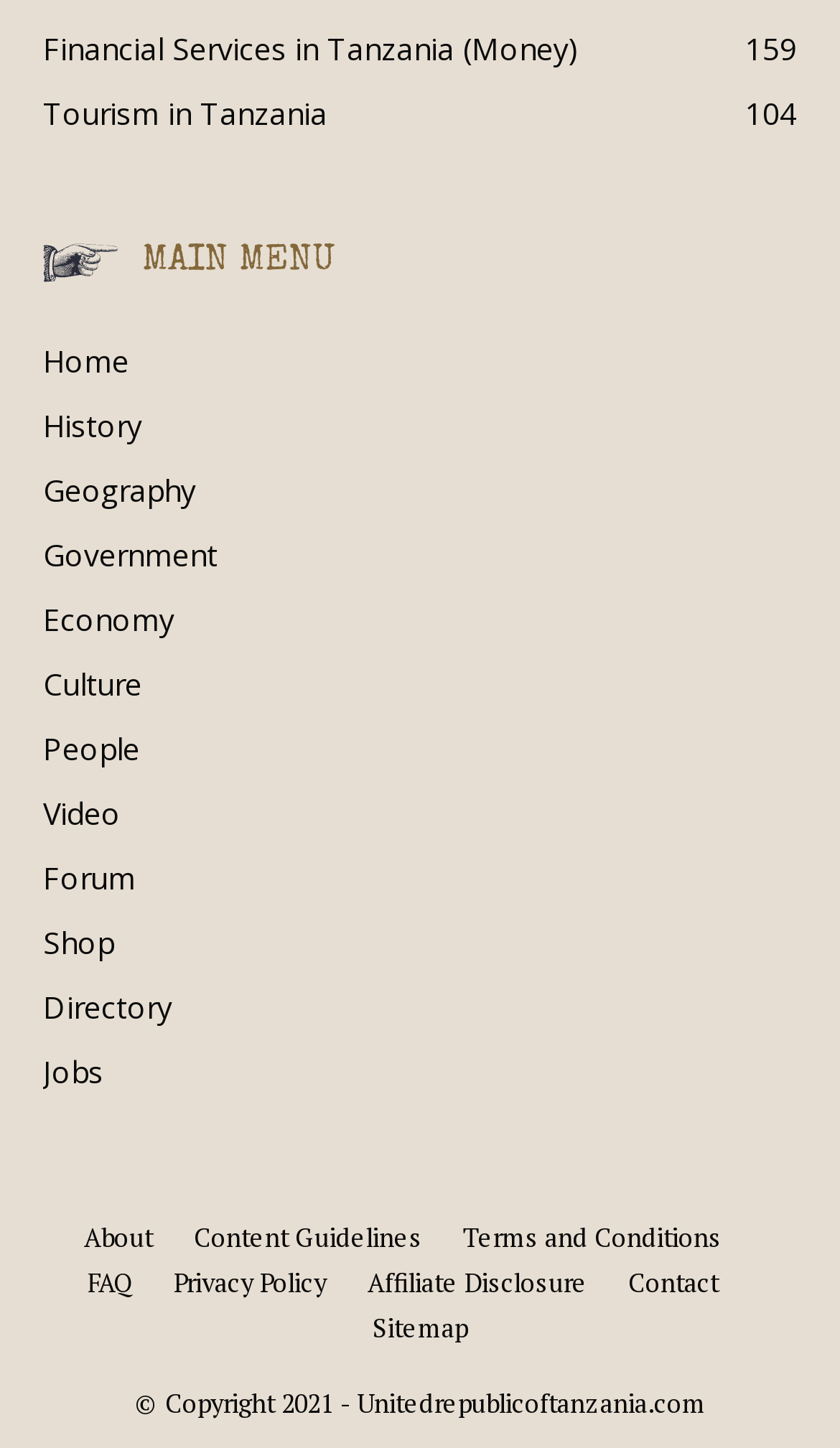Respond to the question below with a concise word or phrase:
Is there a copyright notice at the bottom of the page?

Yes